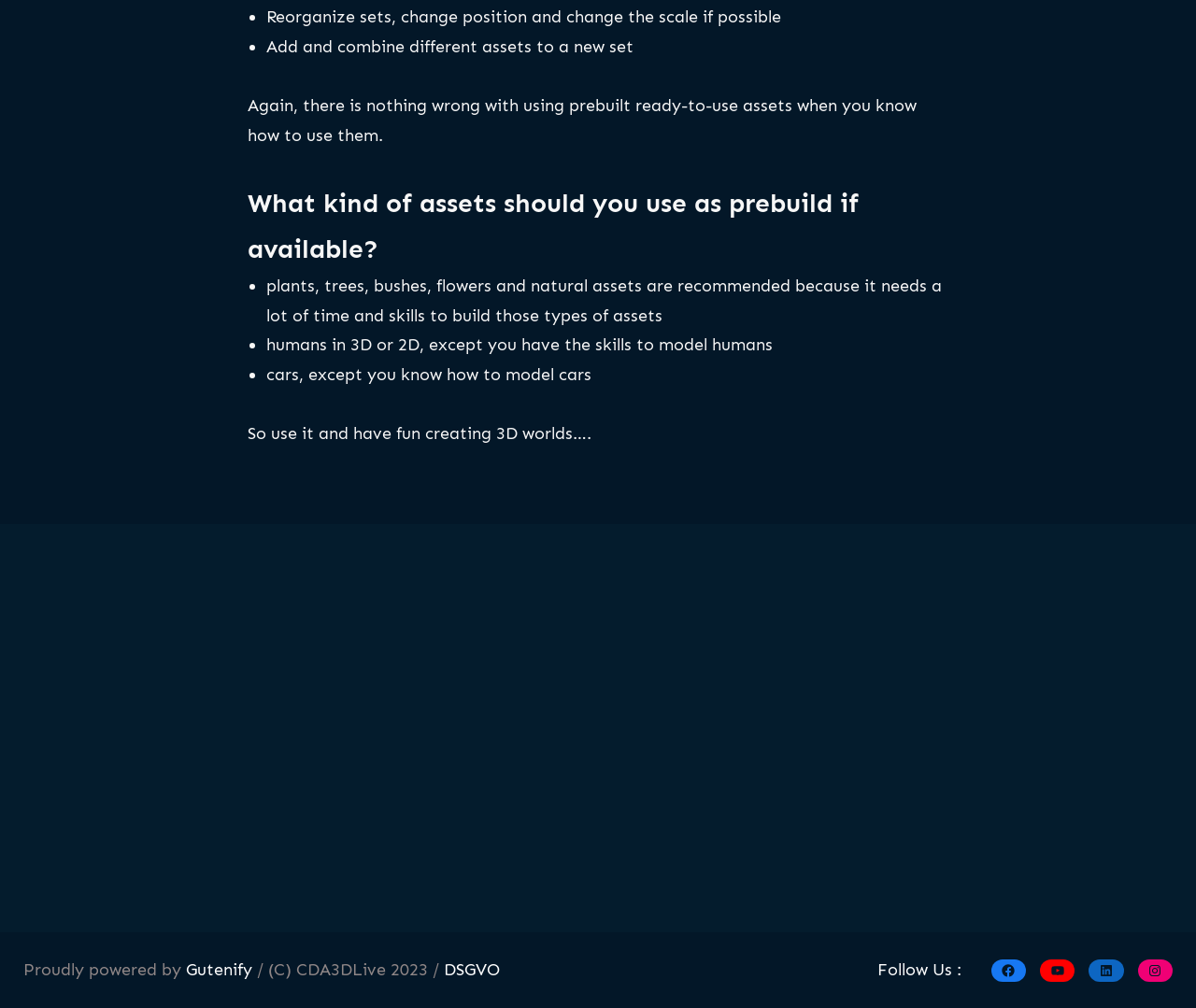Locate the bounding box coordinates of the clickable part needed for the task: "Check 'About Us'".

[0.038, 0.597, 0.253, 0.628]